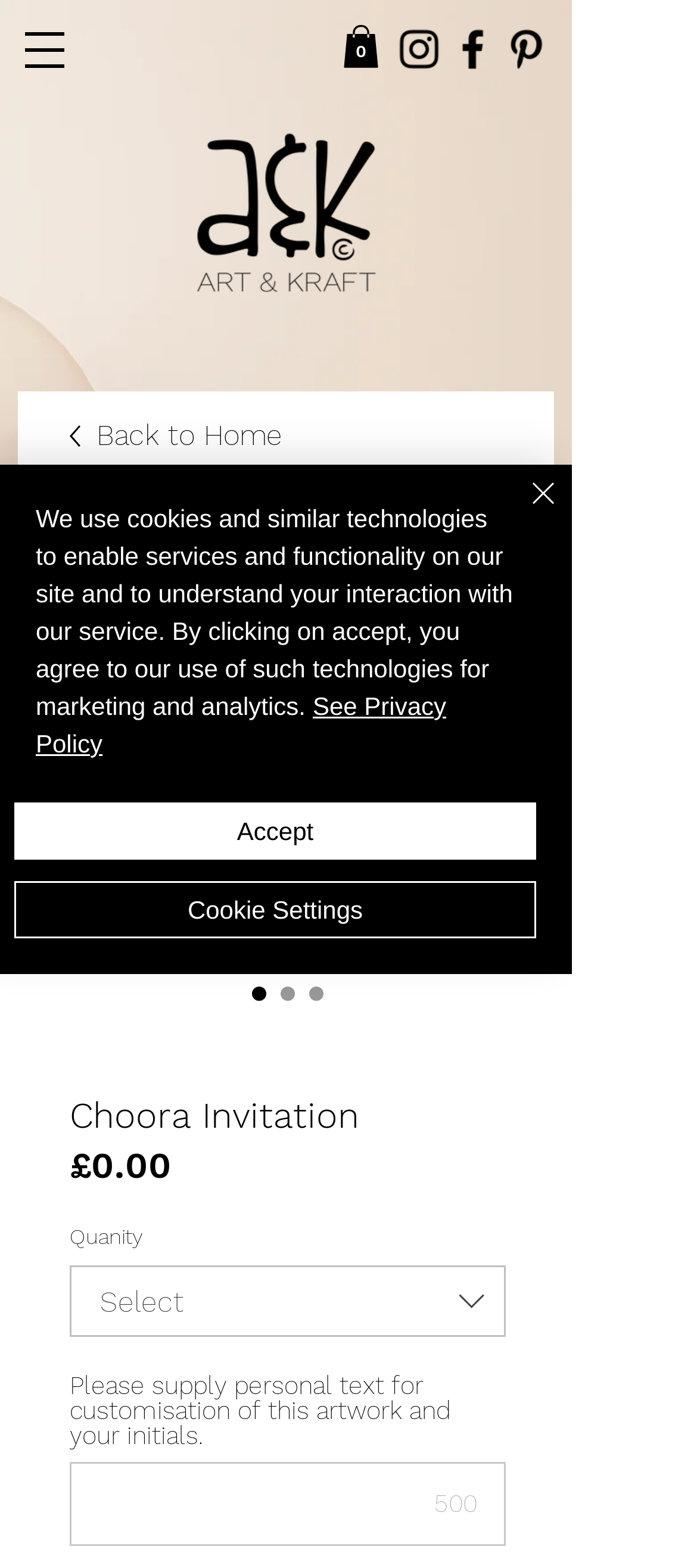Answer with a single word or phrase: 
What is the purpose of the textbox?

Customisation of artwork and initials